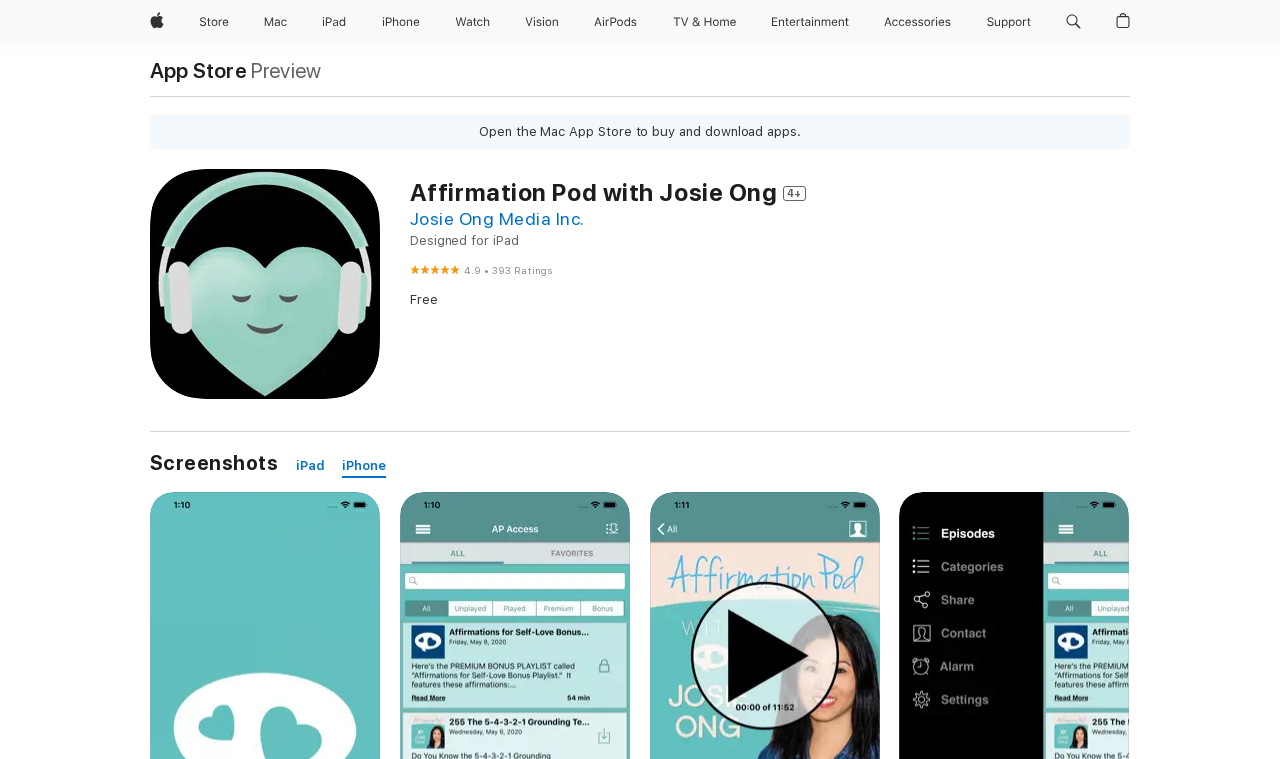Locate the bounding box coordinates of the element to click to perform the following action: 'View iPad menu'. The coordinates should be given as four float values between 0 and 1, in the form of [left, top, right, bottom].

[0.246, 0.0, 0.277, 0.058]